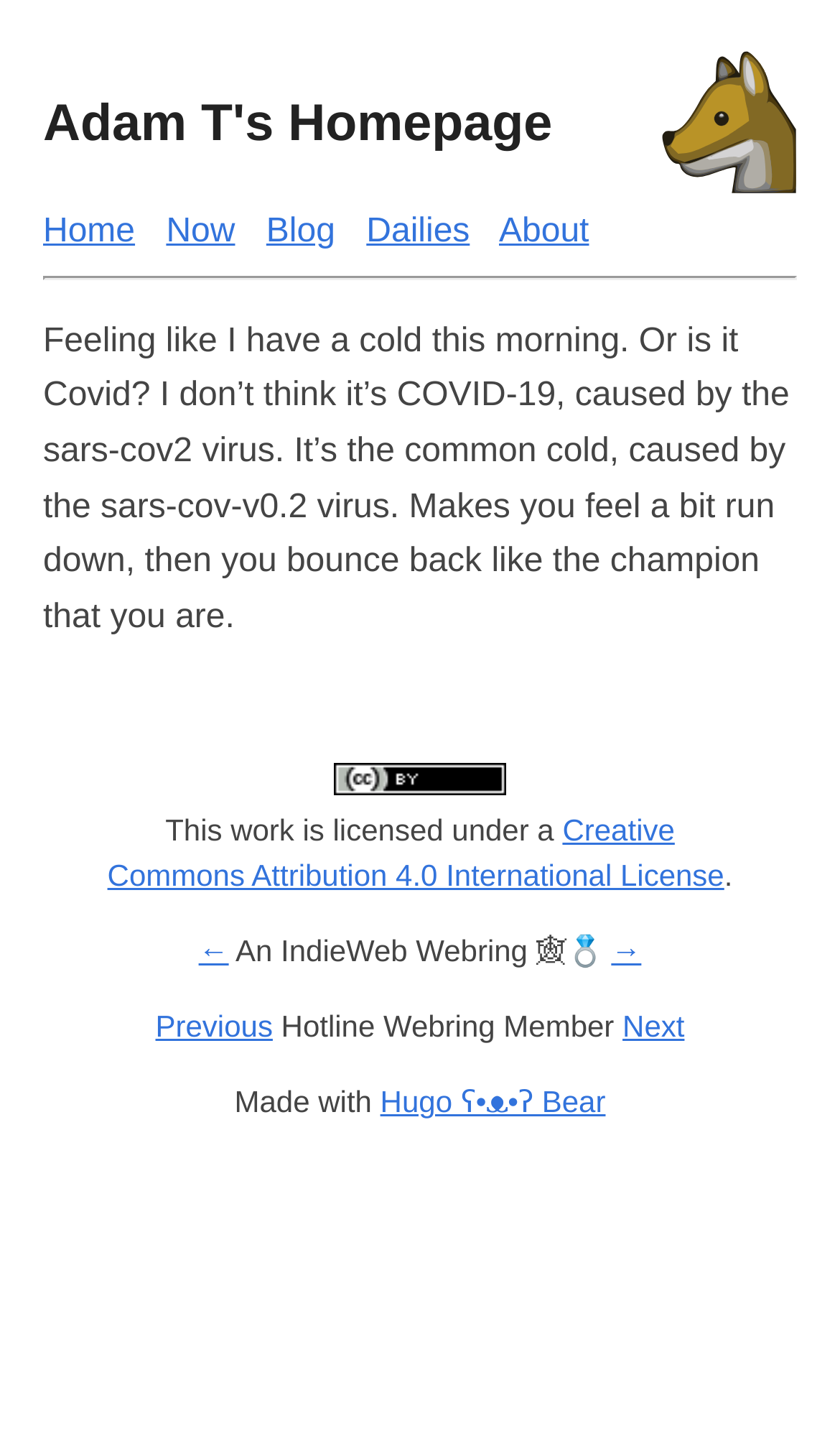Please specify the bounding box coordinates of the area that should be clicked to accomplish the following instruction: "check Creative Commons License". The coordinates should consist of four float numbers between 0 and 1, i.e., [left, top, right, bottom].

[0.397, 0.537, 0.603, 0.561]